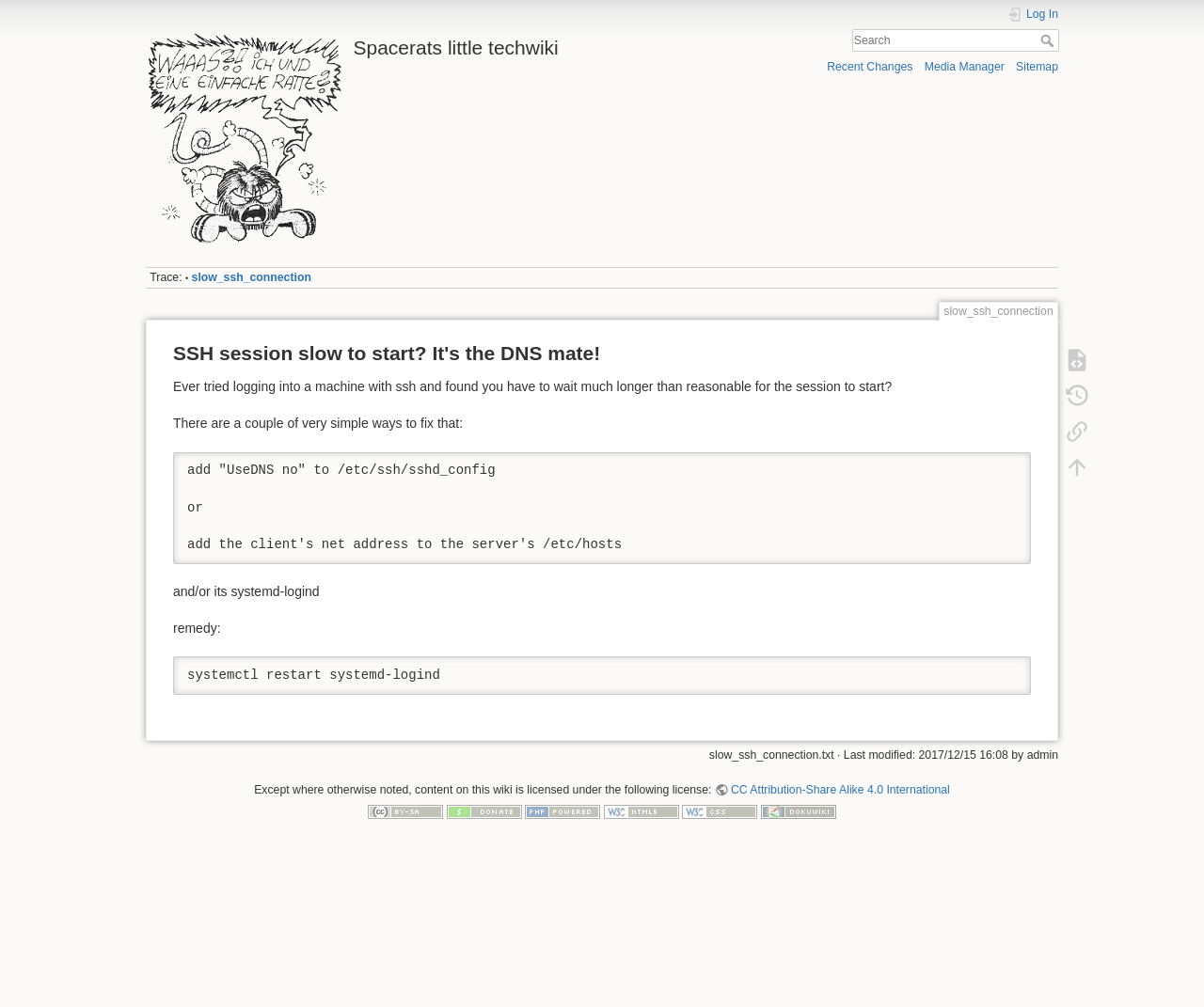What is the solution to remedy the slow SSH connection issue?
Using the details shown in the screenshot, provide a comprehensive answer to the question.

The solution to remedy the slow SSH connection issue is obtained from the static text element with the text 'systemctl restart systemd-logind' which is located in the remedy section of the webpage. This is one of the solutions provided to resolve the problem of slow SSH session startup.